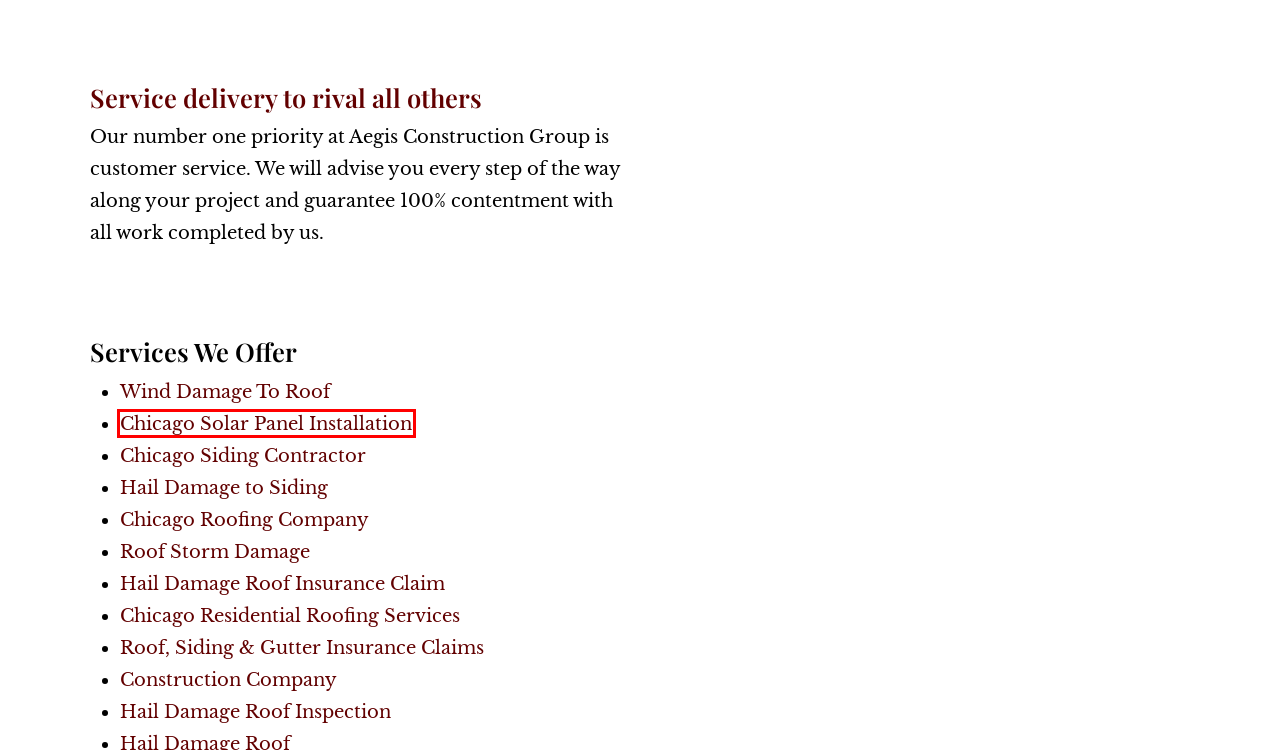Review the screenshot of a webpage that includes a red bounding box. Choose the webpage description that best matches the new webpage displayed after clicking the element within the bounding box. Here are the candidates:
A. Chicago Residential Roofing Services | Aegis Construction Group
B. Wind Damage To Roof | AEGIS Construction Group
C. Chicago Solar Panel Installation | Best Commercial Companies
D. Hail Damage Roof Inspection | Aegis Construction Group
E. Roof Storm Damage | Aegis Construction Group, In
F. Careers | Aegis Construction Group, Inc.
G. Hail Damage Roof Insurance Claim | AEGIS Construction Group
H. Service Areas | Aegis Construction Group, Inc.

C